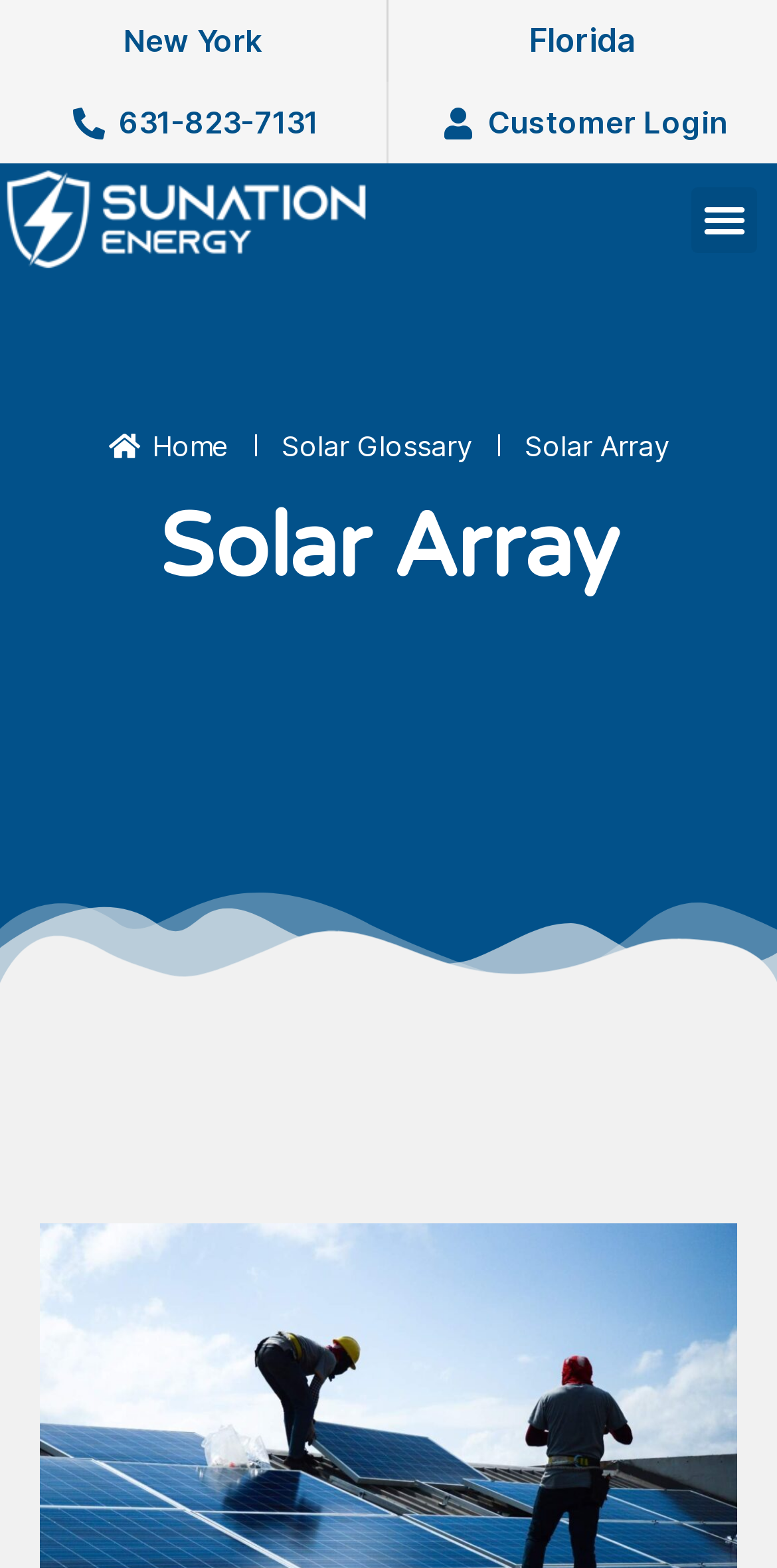Select the bounding box coordinates of the element I need to click to carry out the following instruction: "Share on Facebook".

None